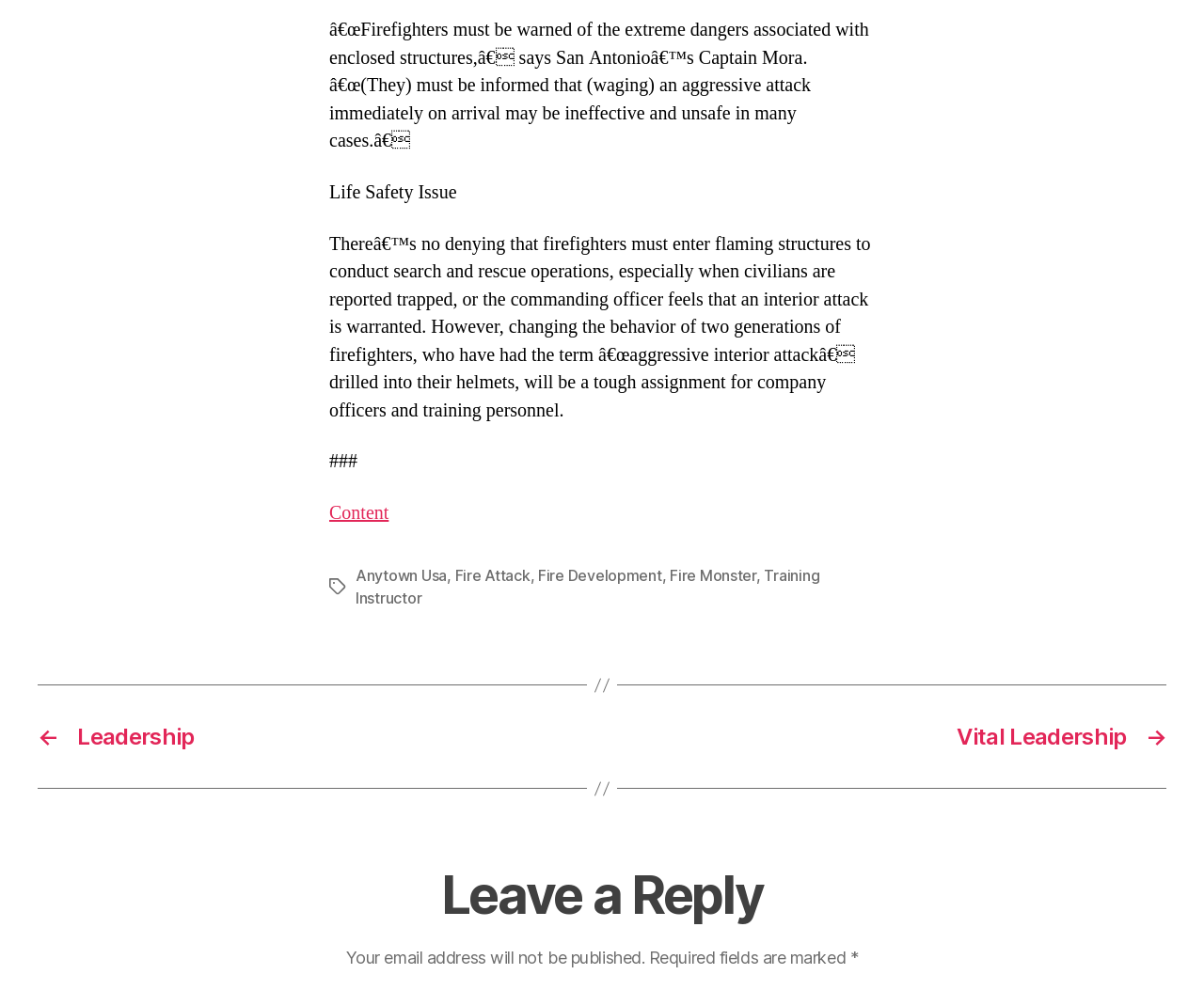Can you find the bounding box coordinates of the area I should click to execute the following instruction: "Click on the 'Leave a Reply' heading"?

[0.031, 0.876, 0.969, 0.94]